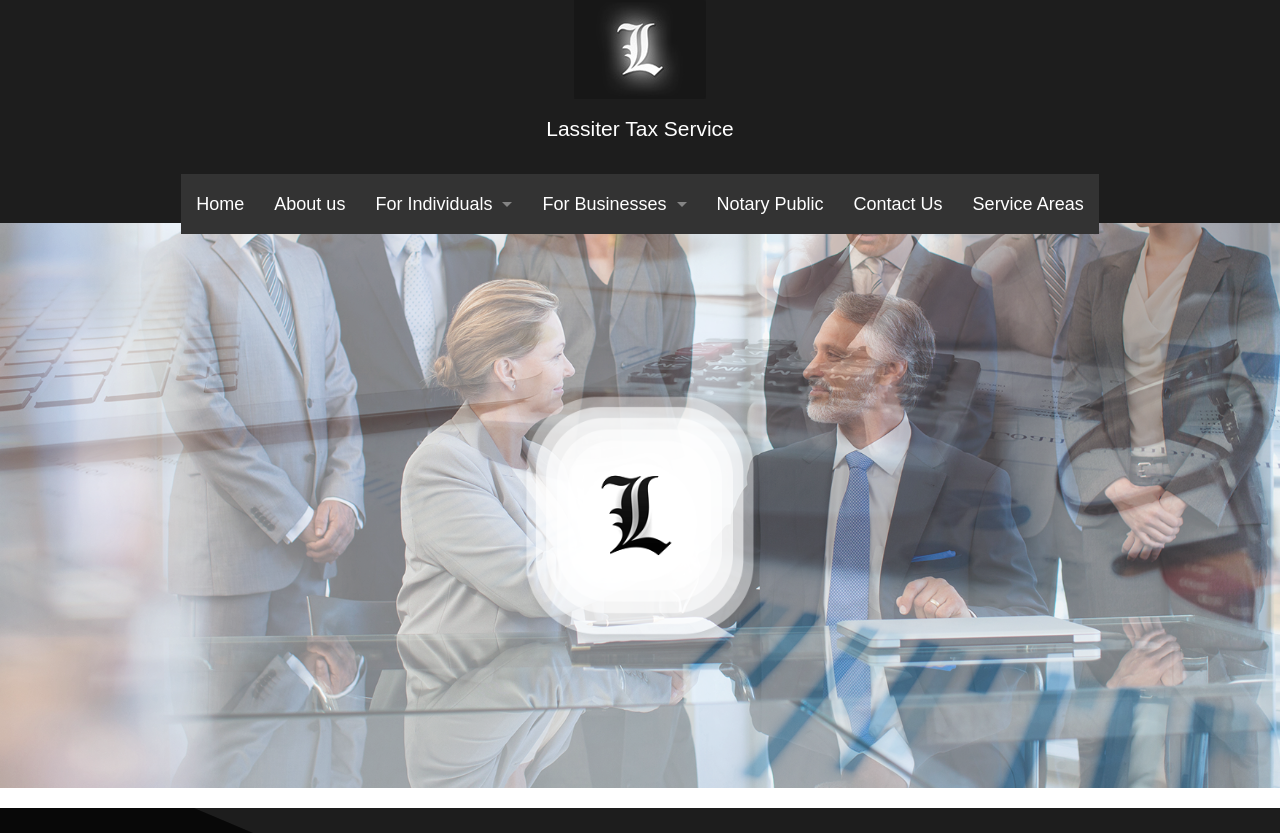Please determine the bounding box coordinates of the element's region to click for the following instruction: "view service areas".

[0.748, 0.209, 0.858, 0.281]